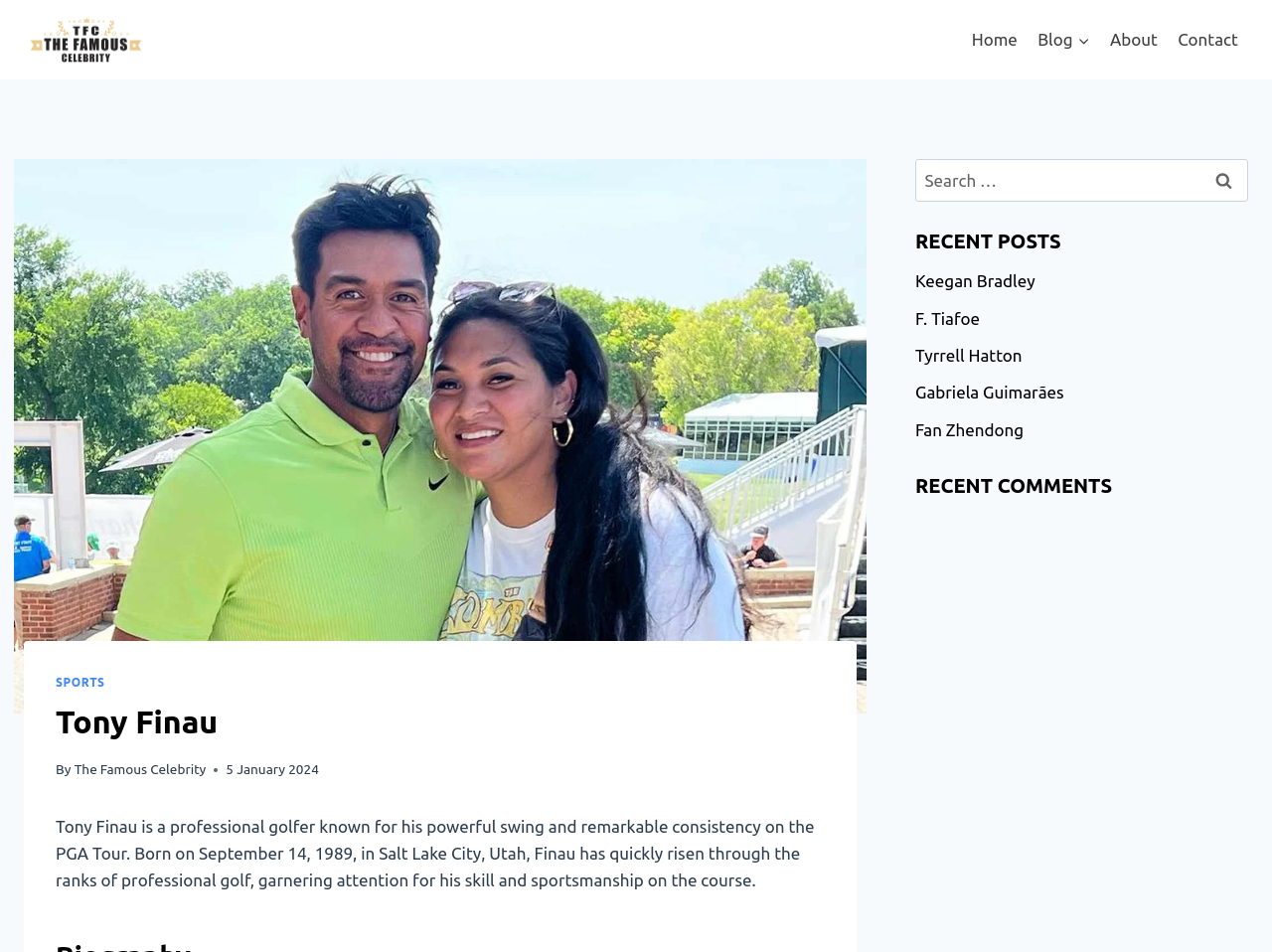Using the provided description: "Jung Uk Kim", find the bounding box coordinates of the corresponding UI element. The output should be four float numbers between 0 and 1, in the format [left, top, right, bottom].

None